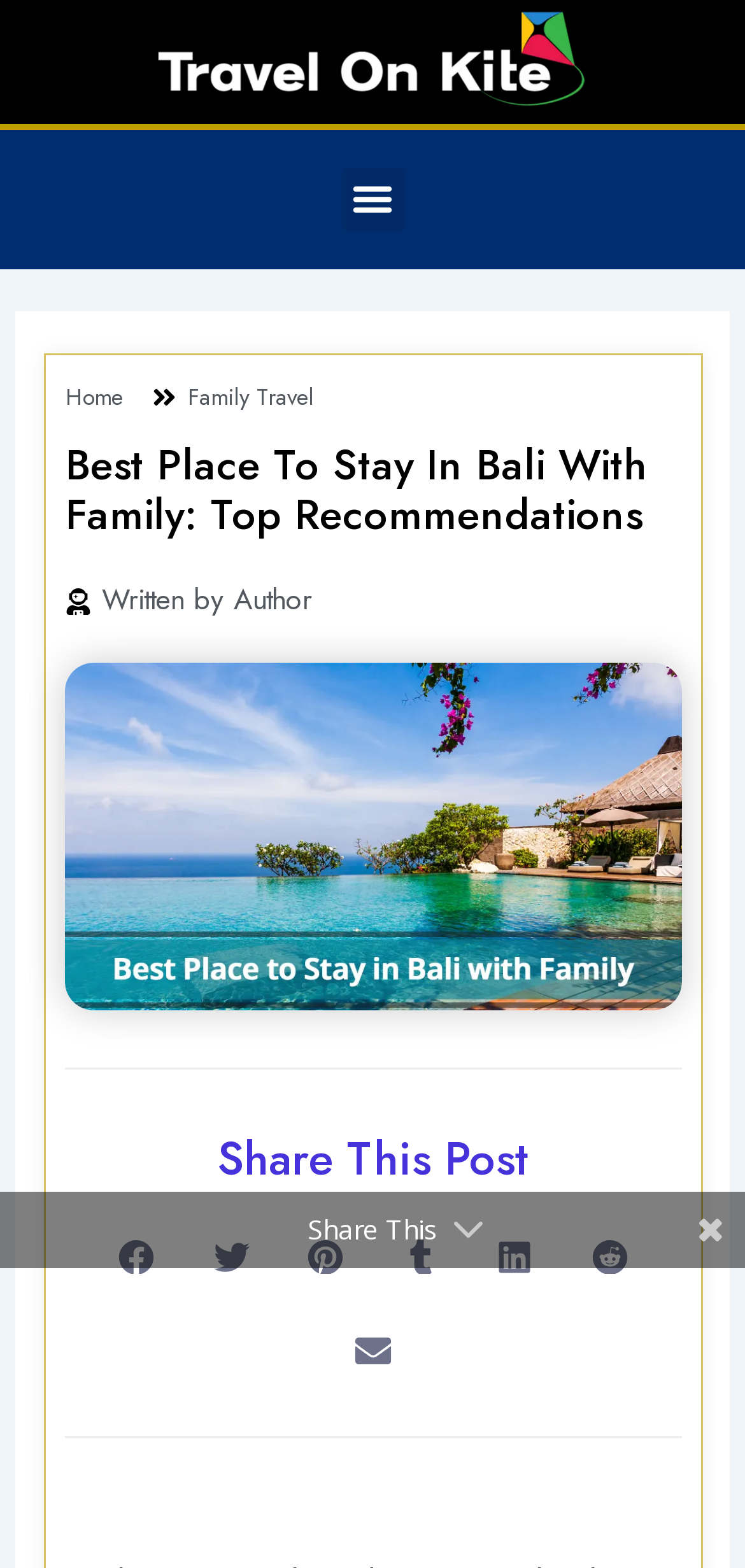Show the bounding box coordinates of the element that should be clicked to complete the task: "Share this post on facebook".

[0.121, 0.771, 0.247, 0.831]